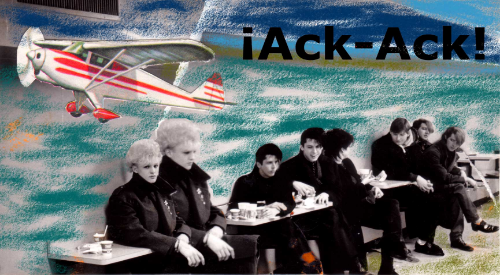Analyze the image and describe all the key elements you observe.

The image captures a visually striking scene featuring a group of individuals seated at tables, with a vintage airplane soaring above them. The background showcases a vibrant blend of blue and green hues, adding a dynamic contrast to the monochromatic palette of the people. The figures, dressed predominantly in dark clothing, are gazing in various directions, engaged in quiet conversation or contemplation. The visually prominent title “¡Ack-Ack!” is boldly displayed, likely referencing the musical ensemble or project associated with this imagery. The juxtaposition of the nostalgic airplane and the stylishly dressed group hints at a blend of the past with a modern artistic flair, inviting viewers to explore the narrative behind this unique collaboration within the indie music scene.